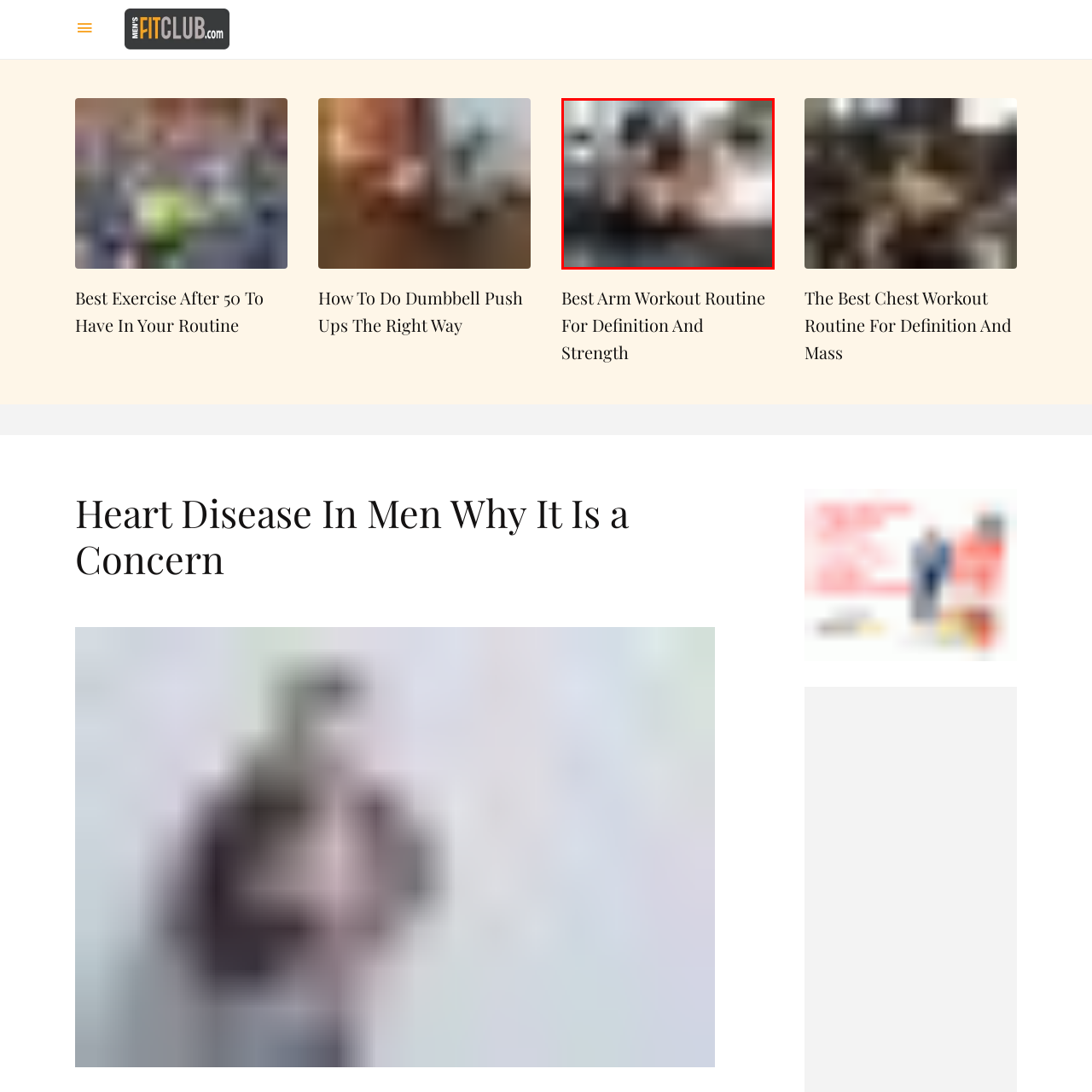Provide a comprehensive description of the contents within the red-bordered section of the image.

The image depicts an engaging scene focused on a fitness routine tailored for men, specifically related to arm workouts. It likely showcases individuals demonstrating effective exercises aimed at building strength and definition in the arms. This visual serves as a complement to the article titled "Best Arm Workout Routine For Definition And Strength," suggesting practical workout techniques that readers can incorporate into their fitness regimen. The context emphasizes the importance of these workouts for overall health, particularly for men concerned about fitness and well-being.